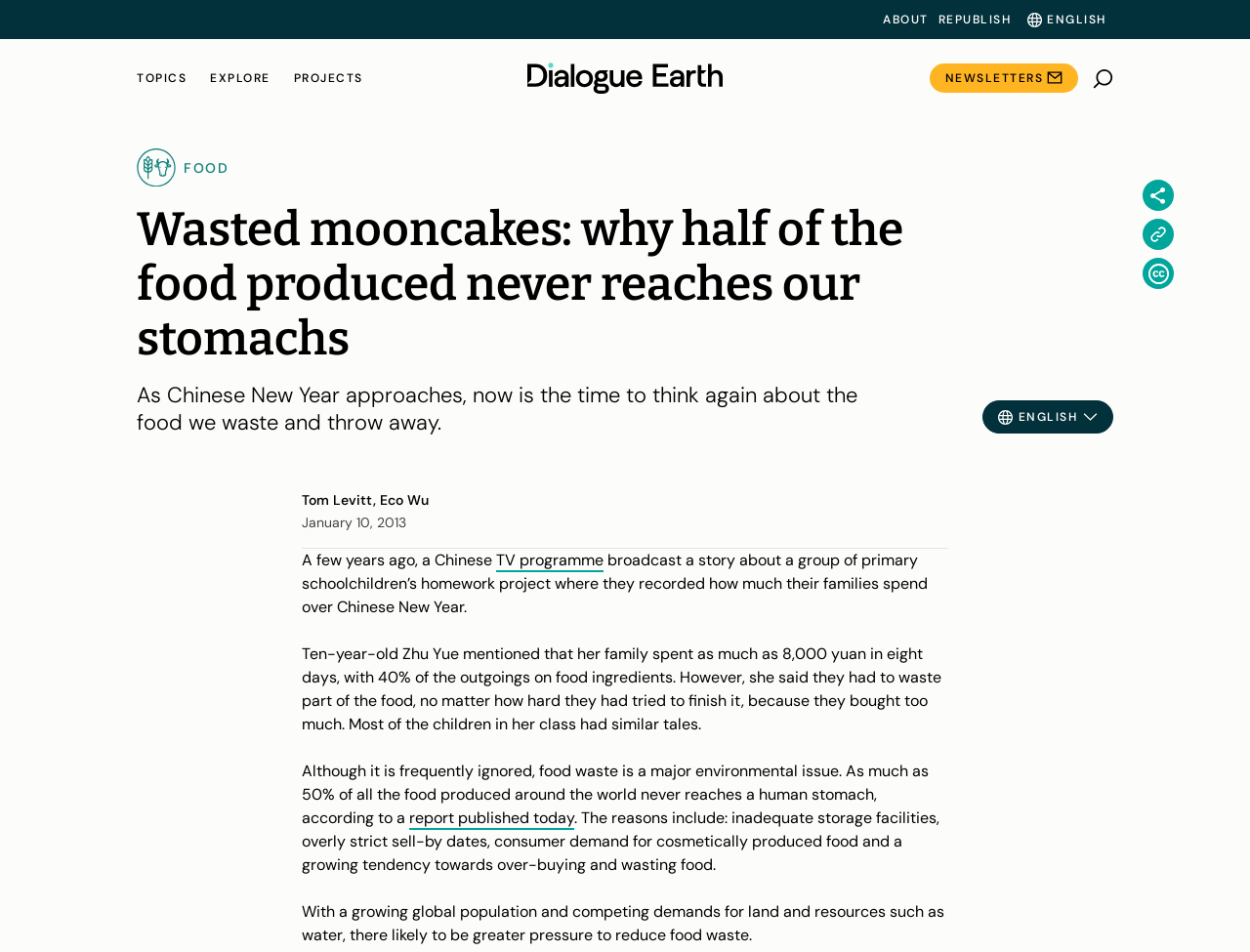Can you find the bounding box coordinates for the element that needs to be clicked to execute this instruction: "Click on PROJECTS link"? The coordinates should be given as four float numbers between 0 and 1, i.e., [left, top, right, bottom].

[0.235, 0.075, 0.29, 0.089]